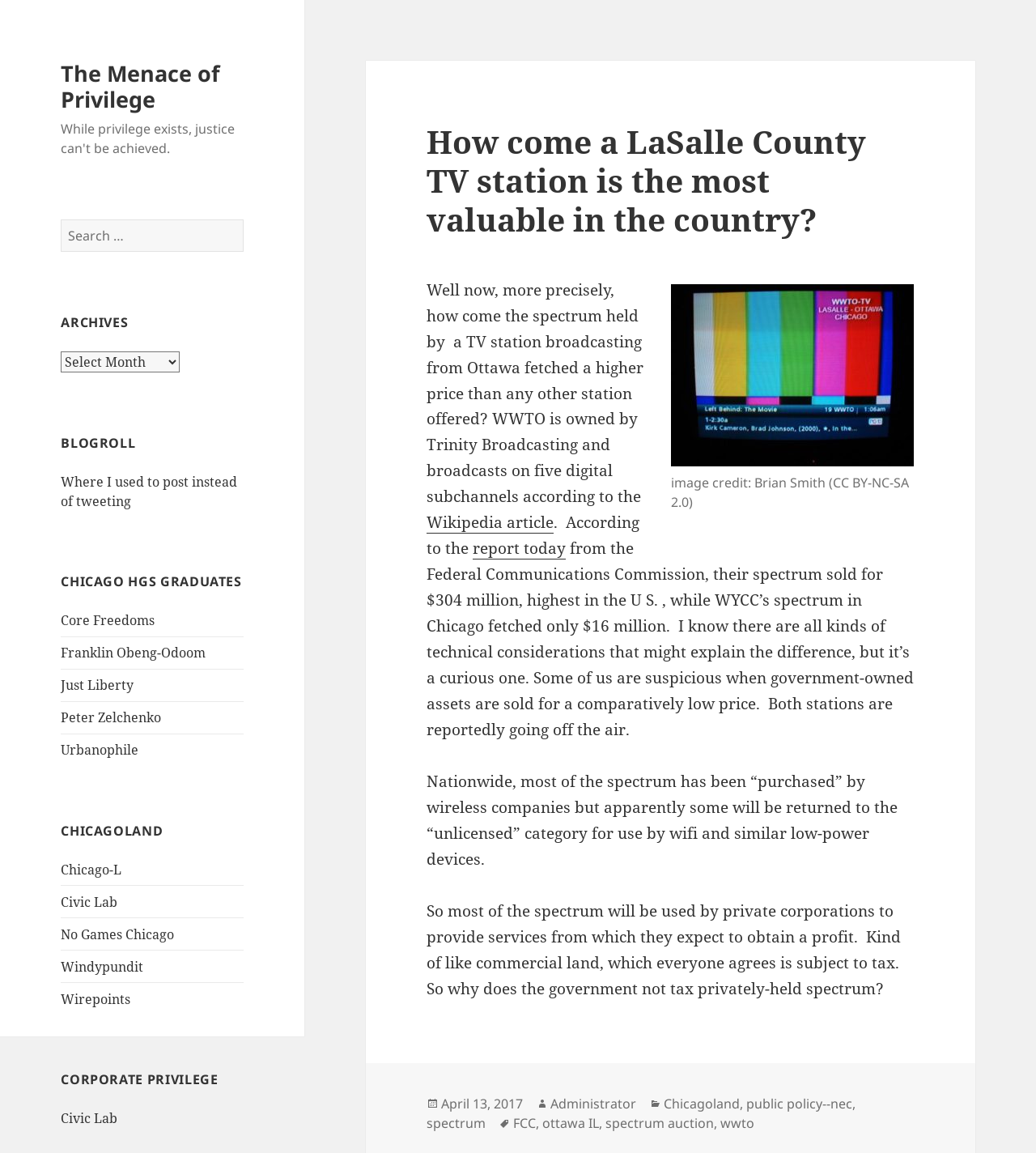Answer with a single word or phrase: 
What is the name of the TV station broadcasting from Ottawa?

WWTO